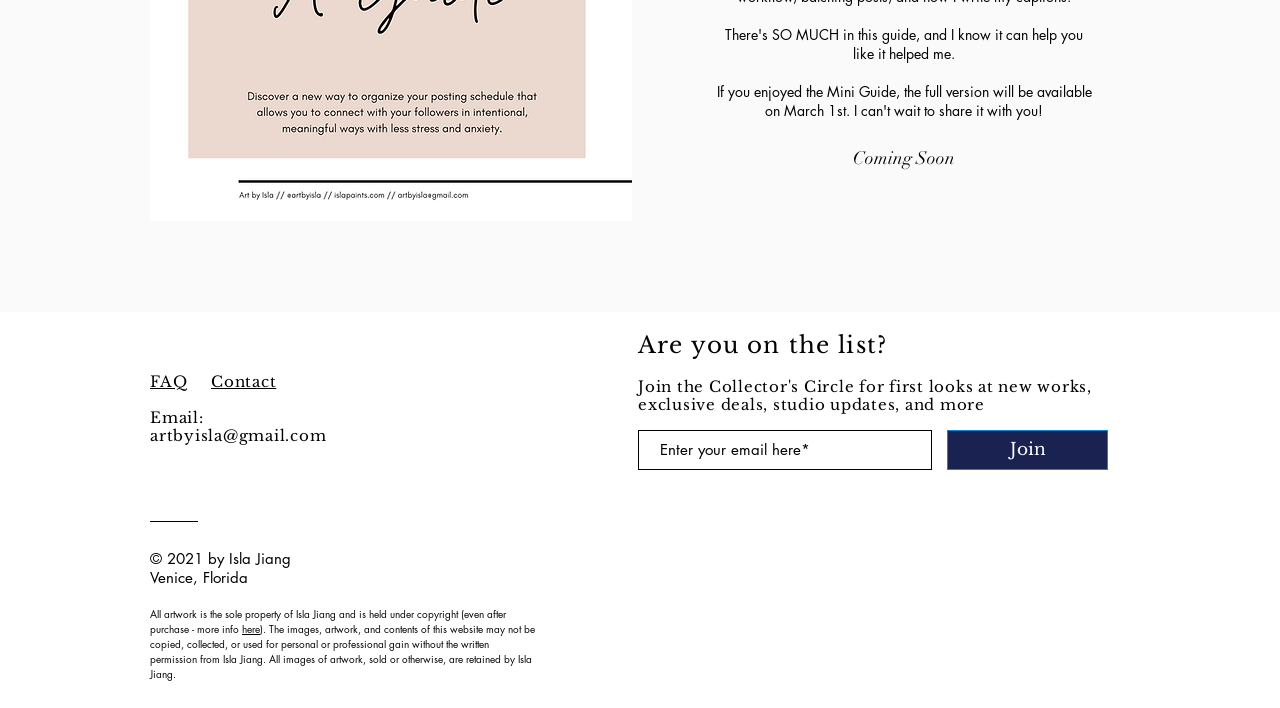What is the purpose of the 'Collector's Circle'?
Can you give a detailed and elaborate answer to the question?

The purpose of the 'Collector's Circle' can be inferred from the text that describes it, which is located below the heading 'Are you on the list?'. The text mentions that by joining the 'Collector's Circle', one can get 'first looks at new works, exclusive deals, studio updates, and more'.